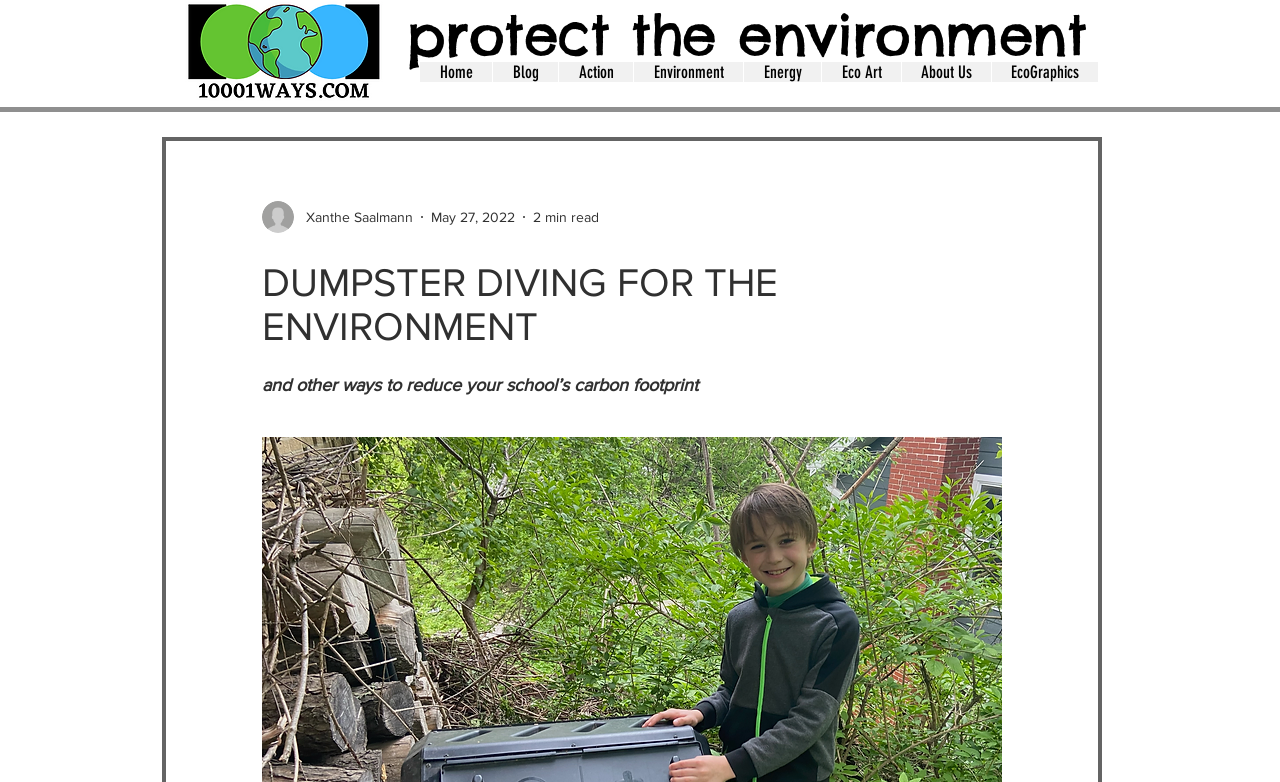From the element description Blog, predict the bounding box coordinates of the UI element. The coordinates must be specified in the format (top-left x, top-left y, bottom-right x, bottom-right y) and should be within the 0 to 1 range.

[0.384, 0.079, 0.436, 0.105]